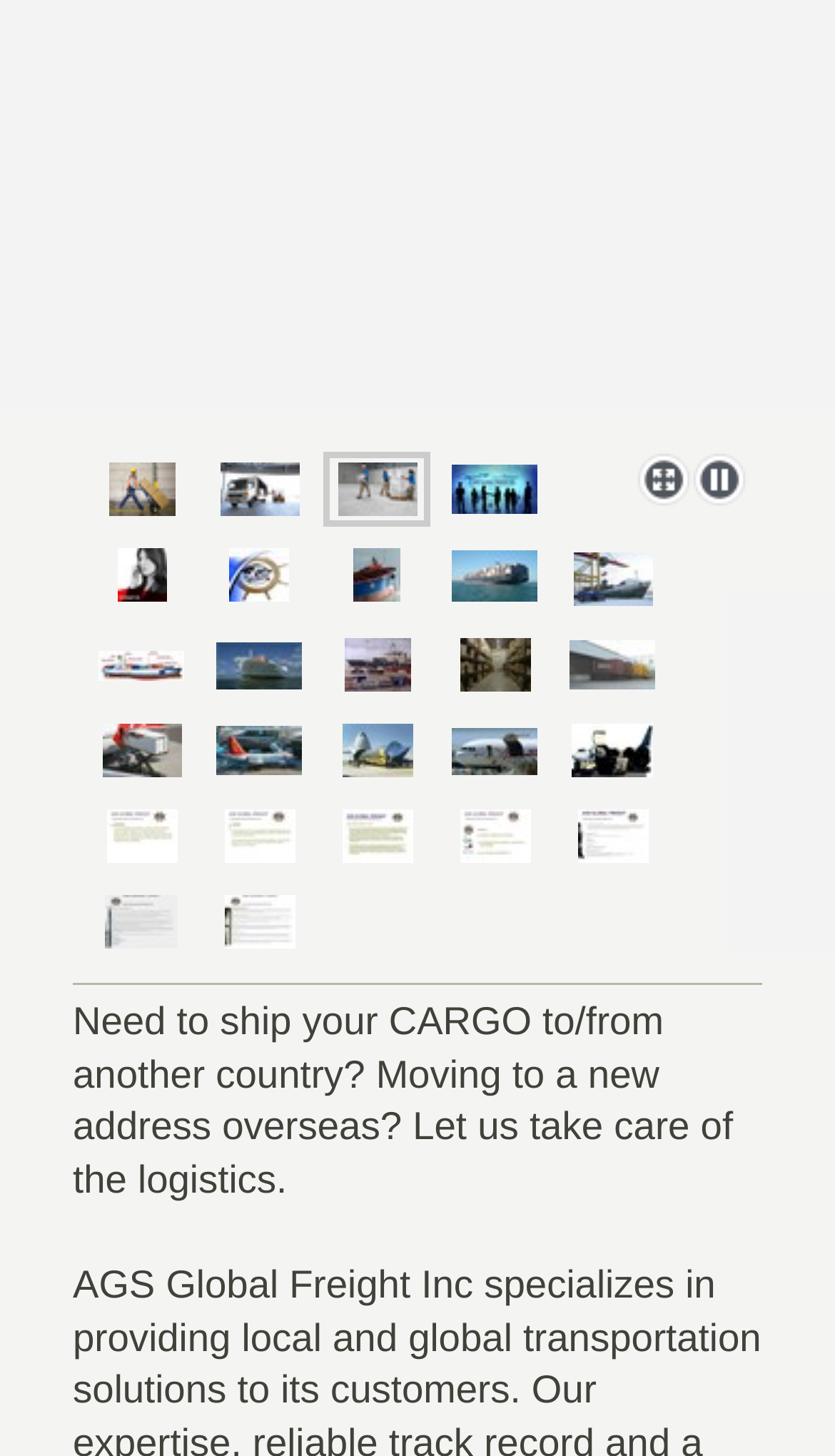Respond with a single word or phrase:
How many links are there on the webpage?

More than 15